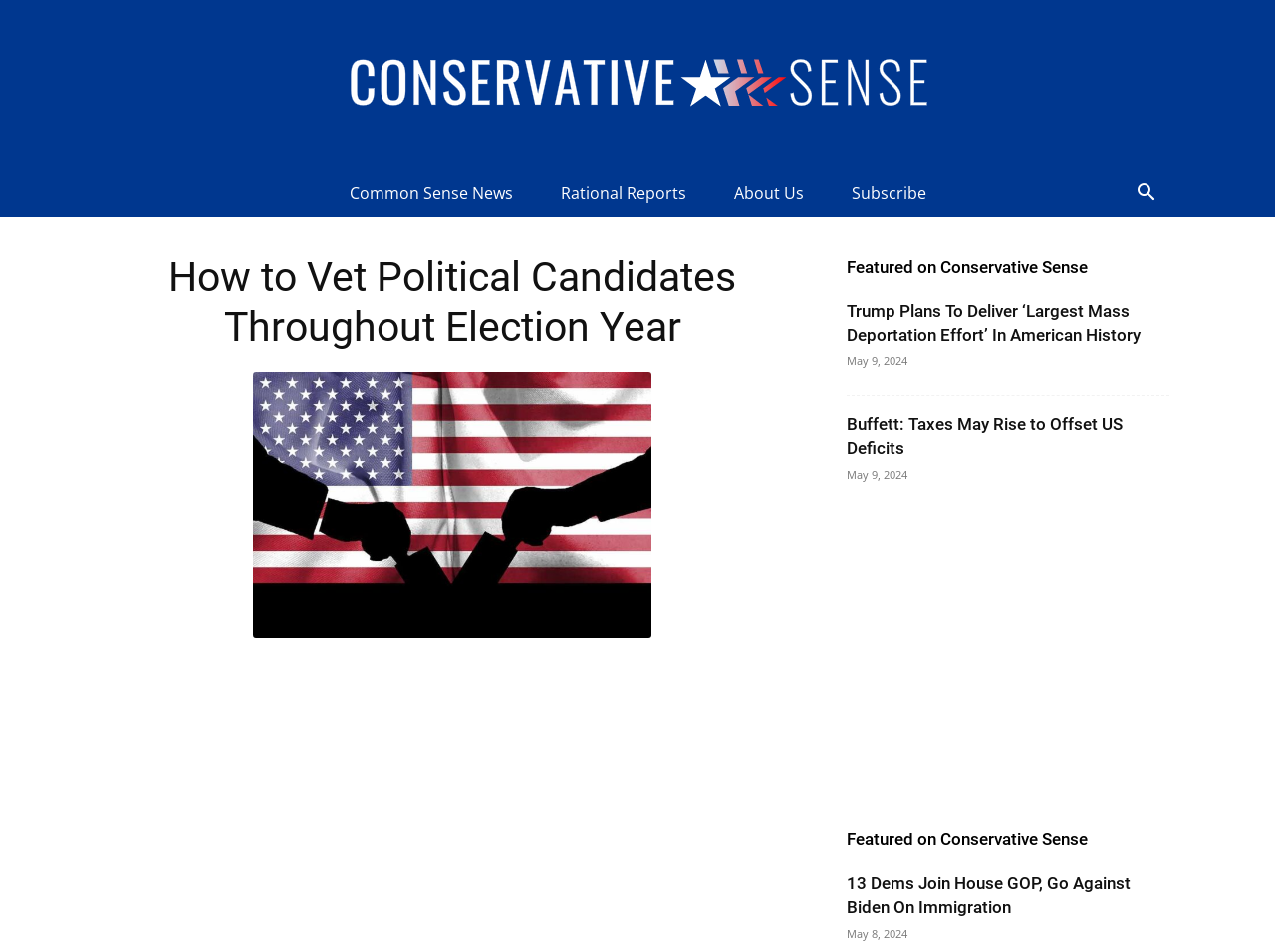Identify the bounding box coordinates for the element you need to click to achieve the following task: "Read the article about Trump's deportation plan". Provide the bounding box coordinates as four float numbers between 0 and 1, in the form [left, top, right, bottom].

[0.664, 0.316, 0.895, 0.362]